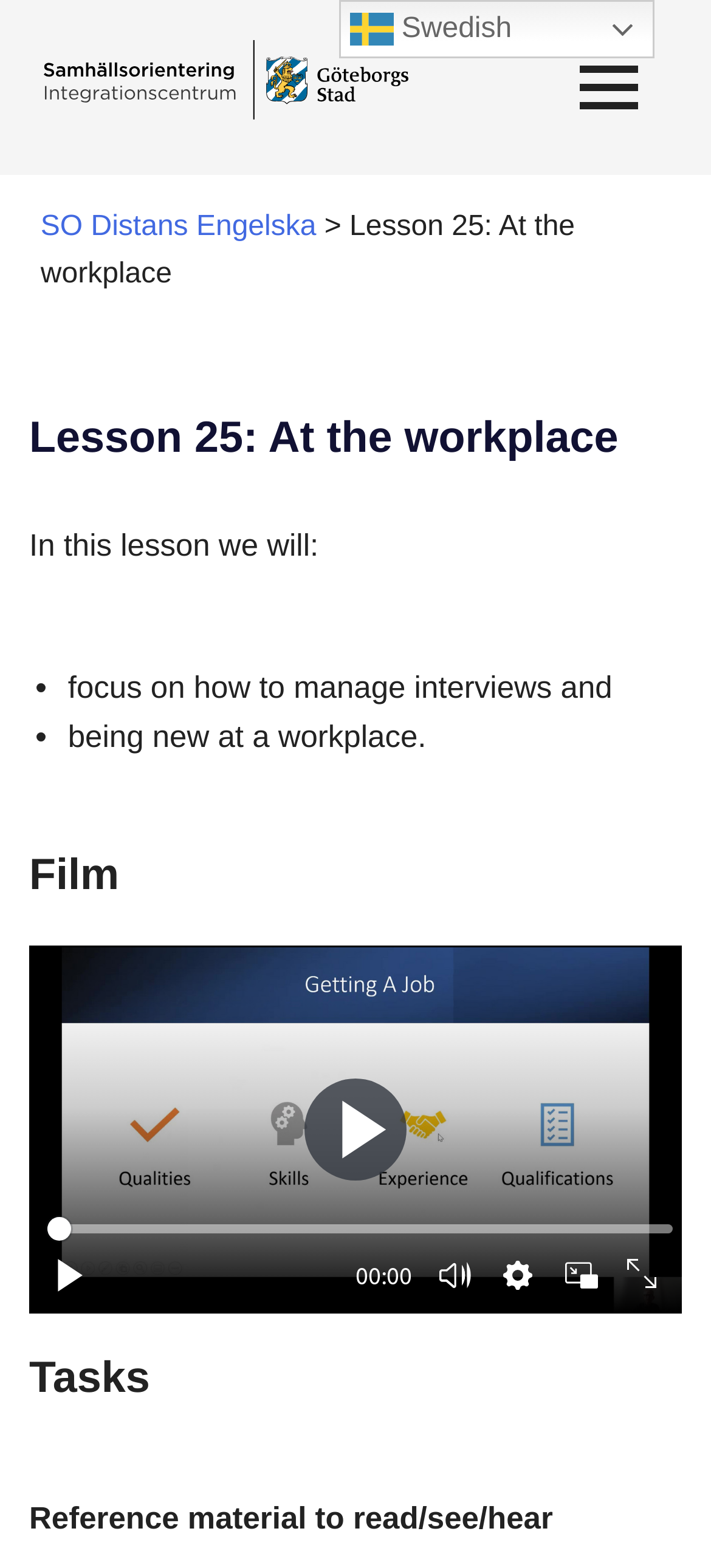Provide the bounding box coordinates of the HTML element described by the text: "Modern slavery statement".

None